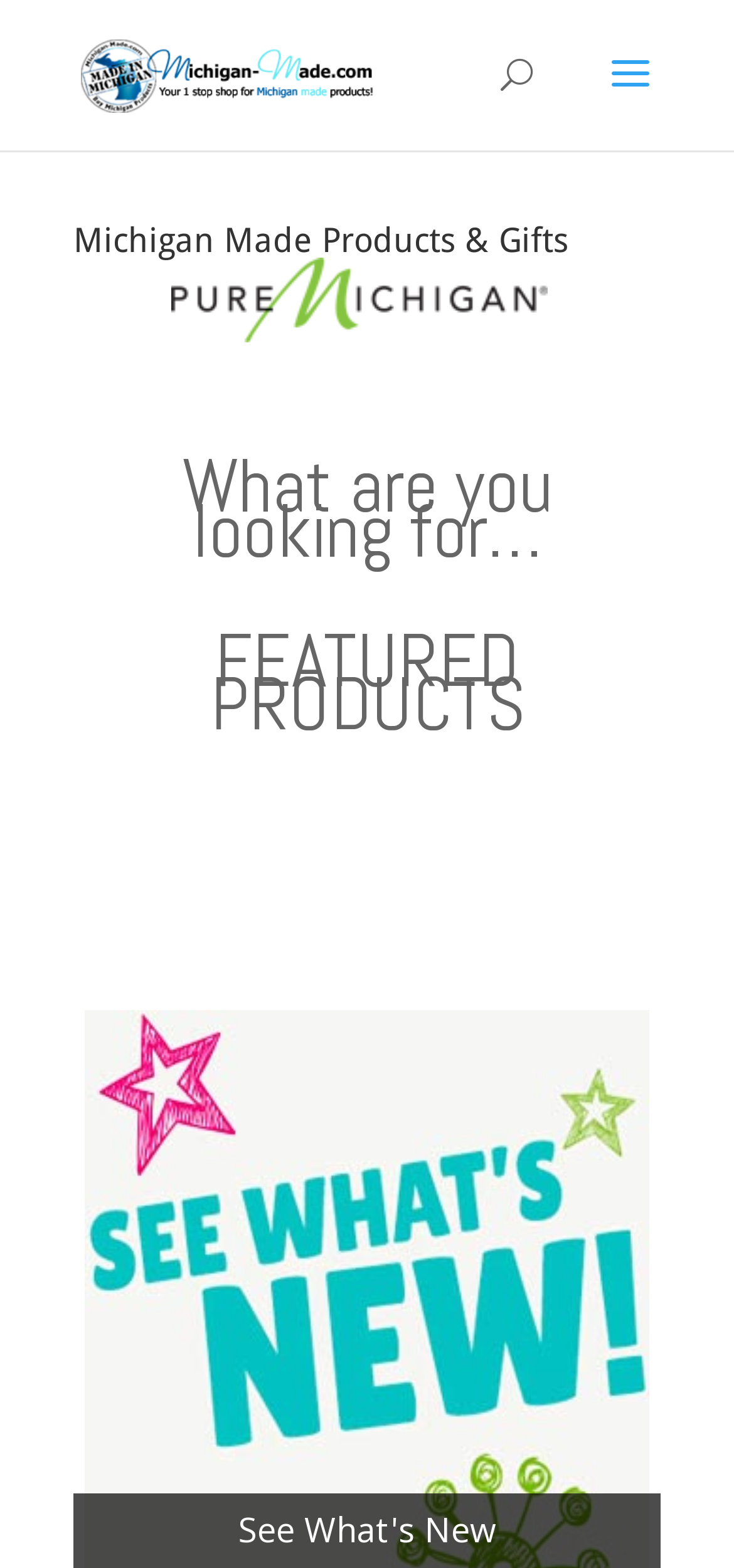Given the element description See What's New, identify the bounding box coordinates for the UI element on the webpage screenshot. The format should be (top-left x, top-left y, bottom-right x, bottom-right y), with values between 0 and 1.

[0.324, 0.961, 0.676, 0.99]